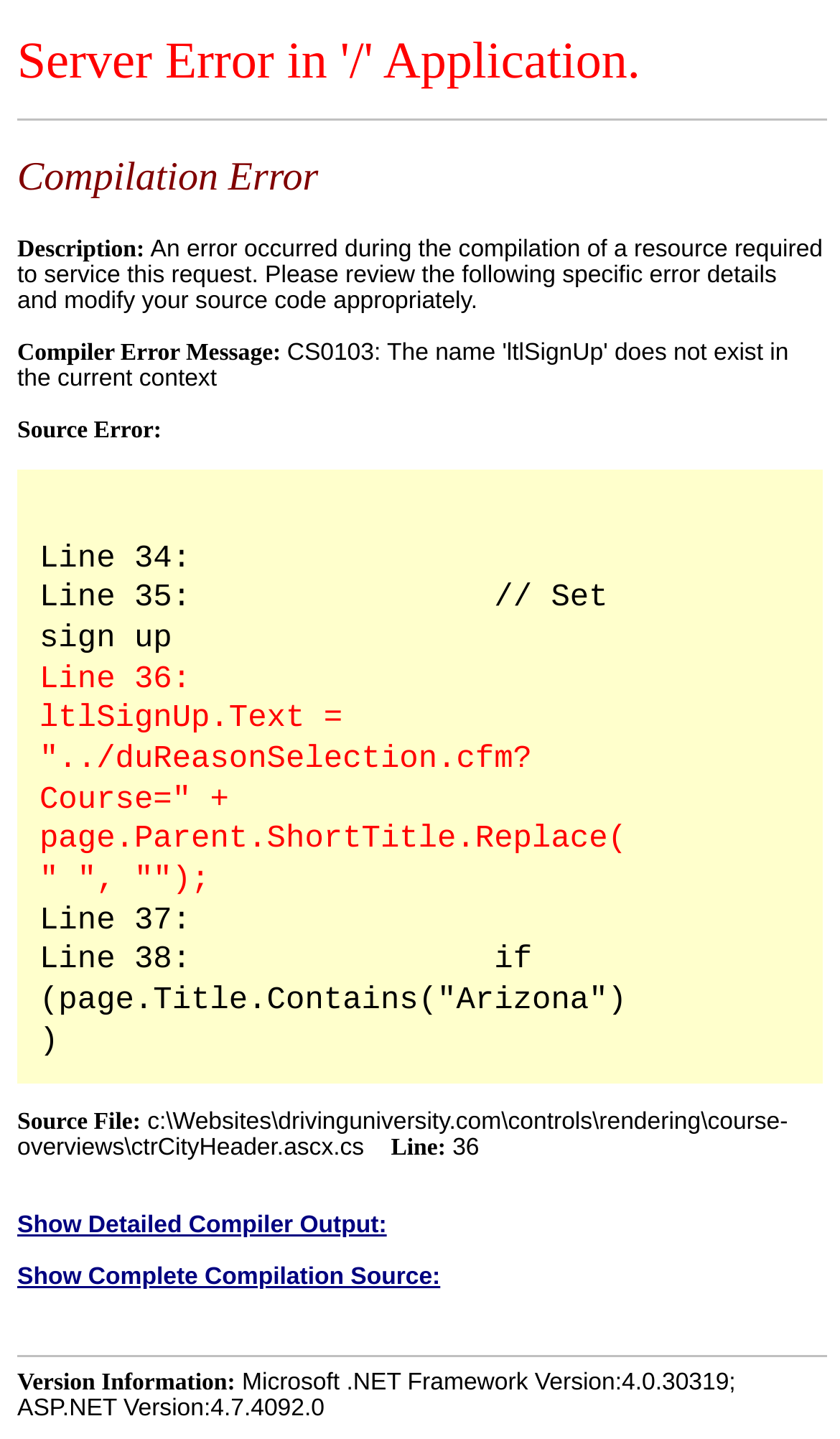What is the main title displayed on this webpage?

Server Error in '/' Application.